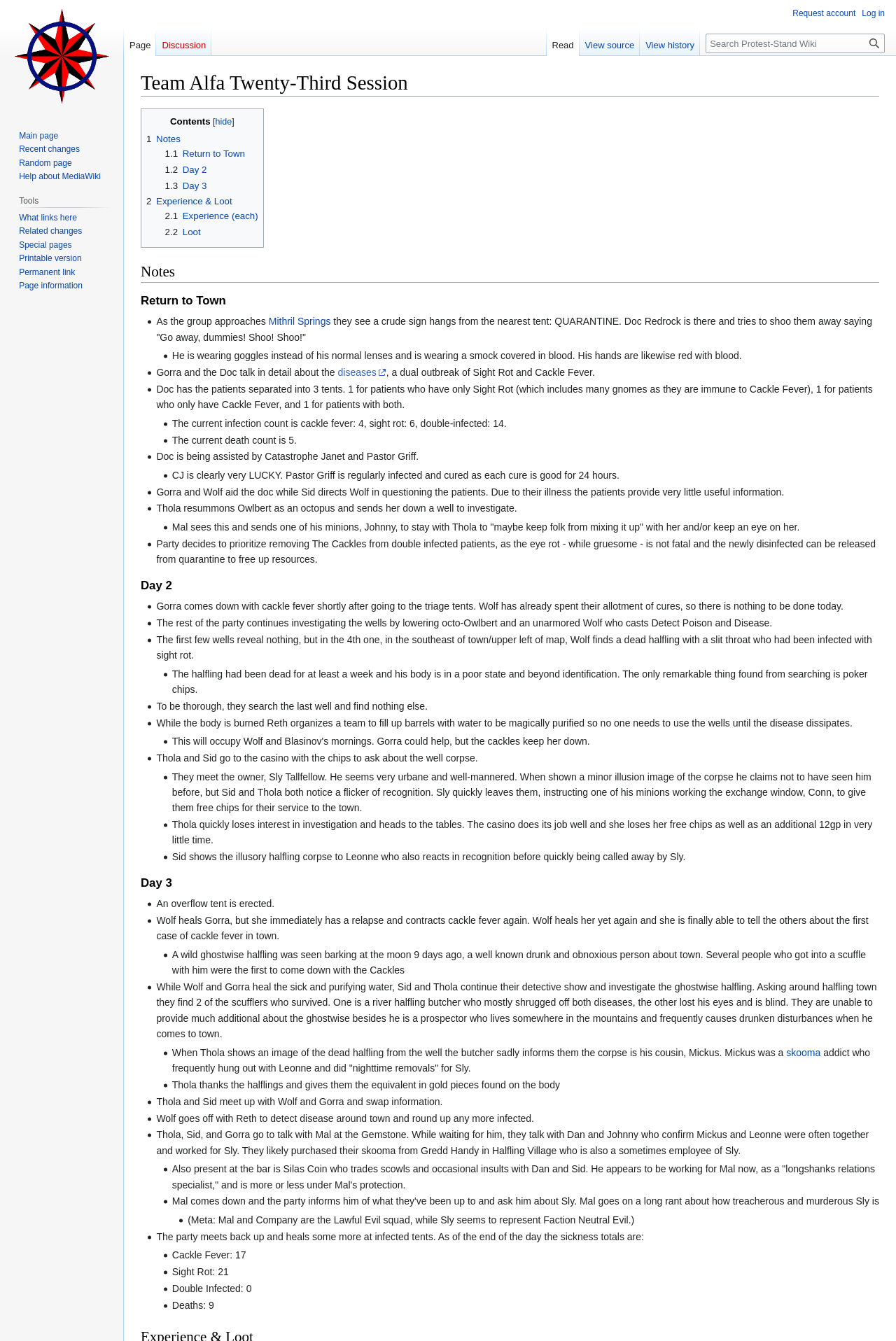Utilize the details in the image to give a detailed response to the question: What is the current infection count?

I found the answer in the section 'Notes' where it is mentioned that 'The current infection count is cackle fever: 4, sight rot: 6, double-infected: 14.'